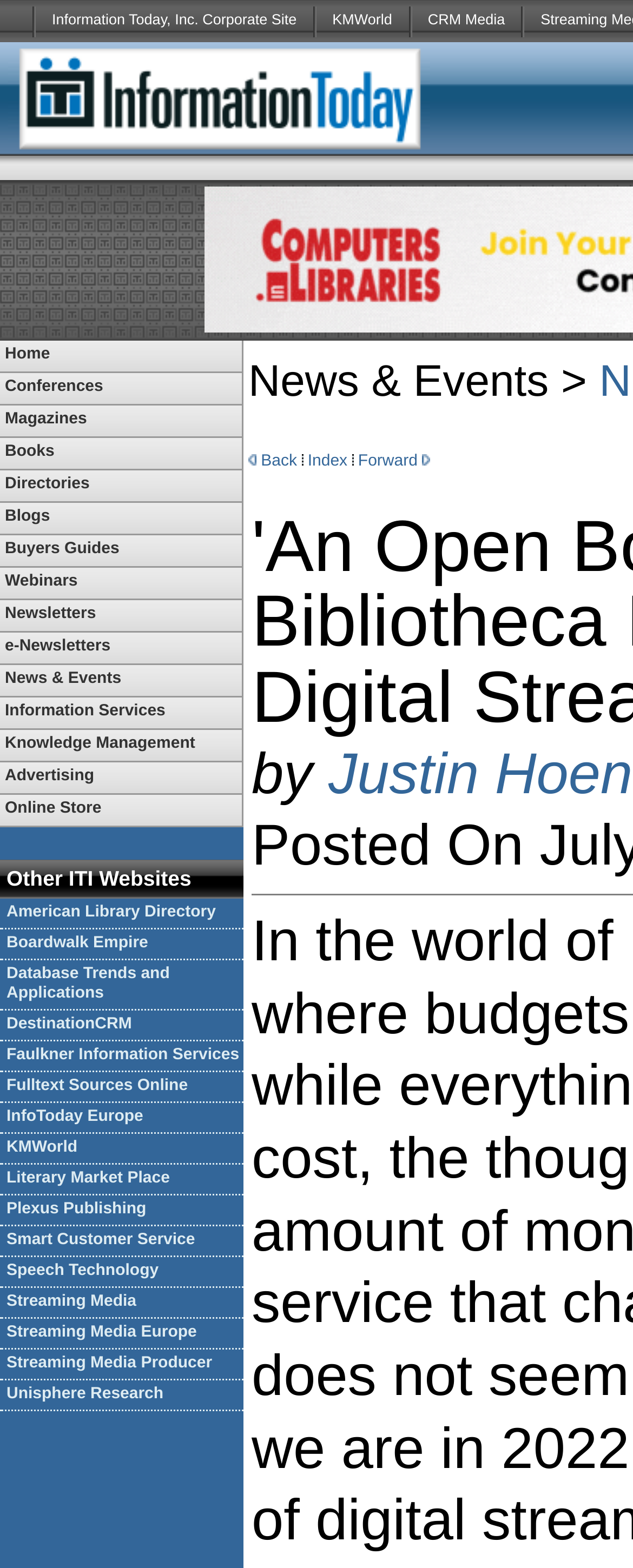Give a detailed overview of the webpage's appearance and contents.

This webpage appears to be a news or information website, with a focus on libraries and digital streaming. At the top of the page, there is a header section with several links to other websites, including Information Today, Inc. Corporate Site, KMWorld, and CRM Media. Each of these links is accompanied by a small image.

Below the header section, there is a main content area with a table of links. The links are organized into two columns, with the left column containing links to various topics such as Home, Conferences, Magazines, and Books. The right column contains links to other ITI websites, including American Library Directory, Boardwalk Empire, and Streaming Media.

The main content area also contains a section with a title "An Open Book: Bibliotheca Enters the World of Digital Streaming for Libraries". This section appears to be a news article or blog post, but the text is not provided in the accessibility tree.

There are also several navigation links at the bottom of the page, including Back, Index, and Forward, which are accompanied by small images. These links likely allow users to navigate through a series of pages or articles.

Overall, the webpage appears to be a resource for people interested in libraries and digital streaming, with a focus on providing access to various topics and websites related to these fields.